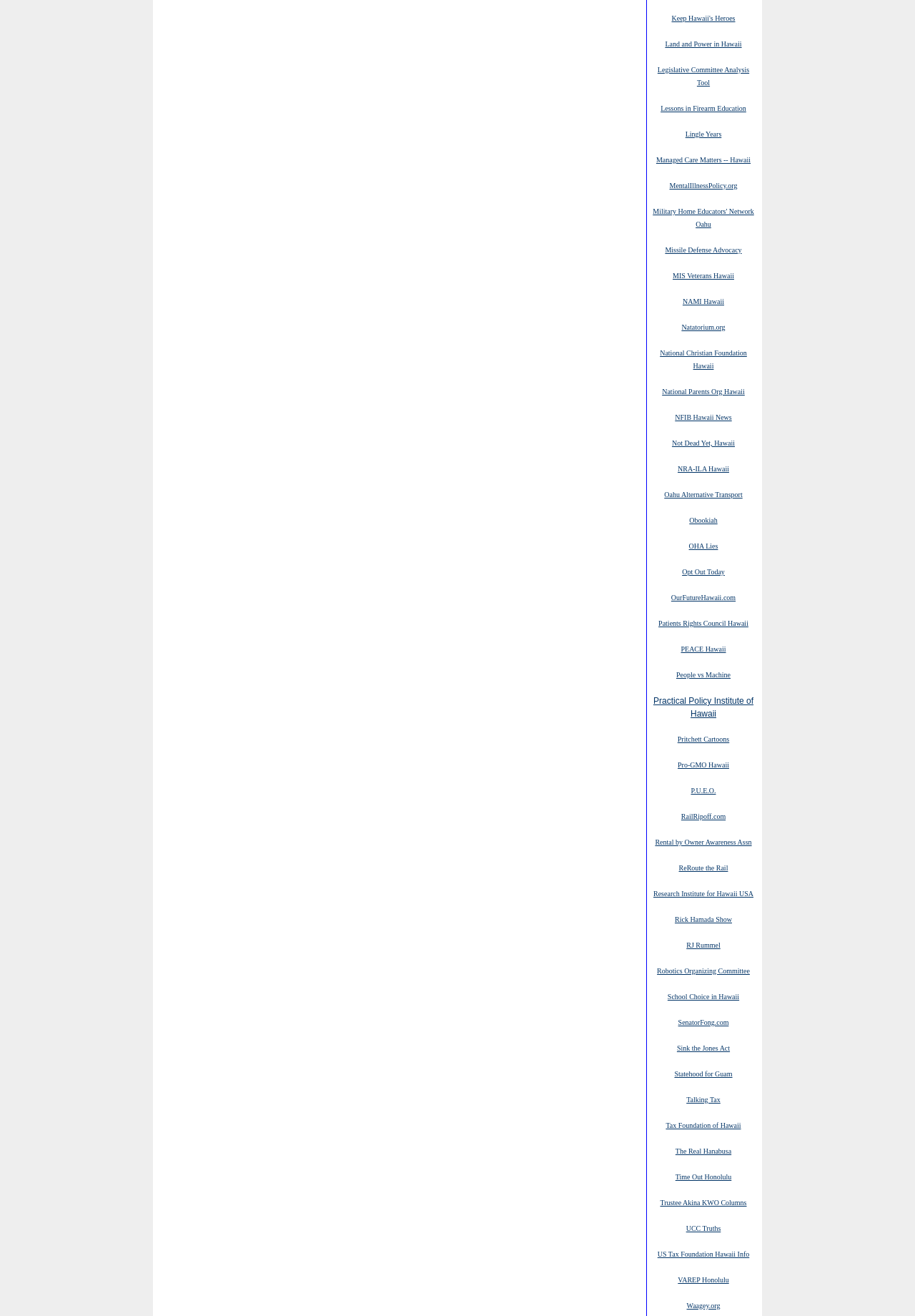Please find the bounding box coordinates of the element's region to be clicked to carry out this instruction: "Check out National Christian Foundation Hawaii".

[0.721, 0.264, 0.816, 0.282]